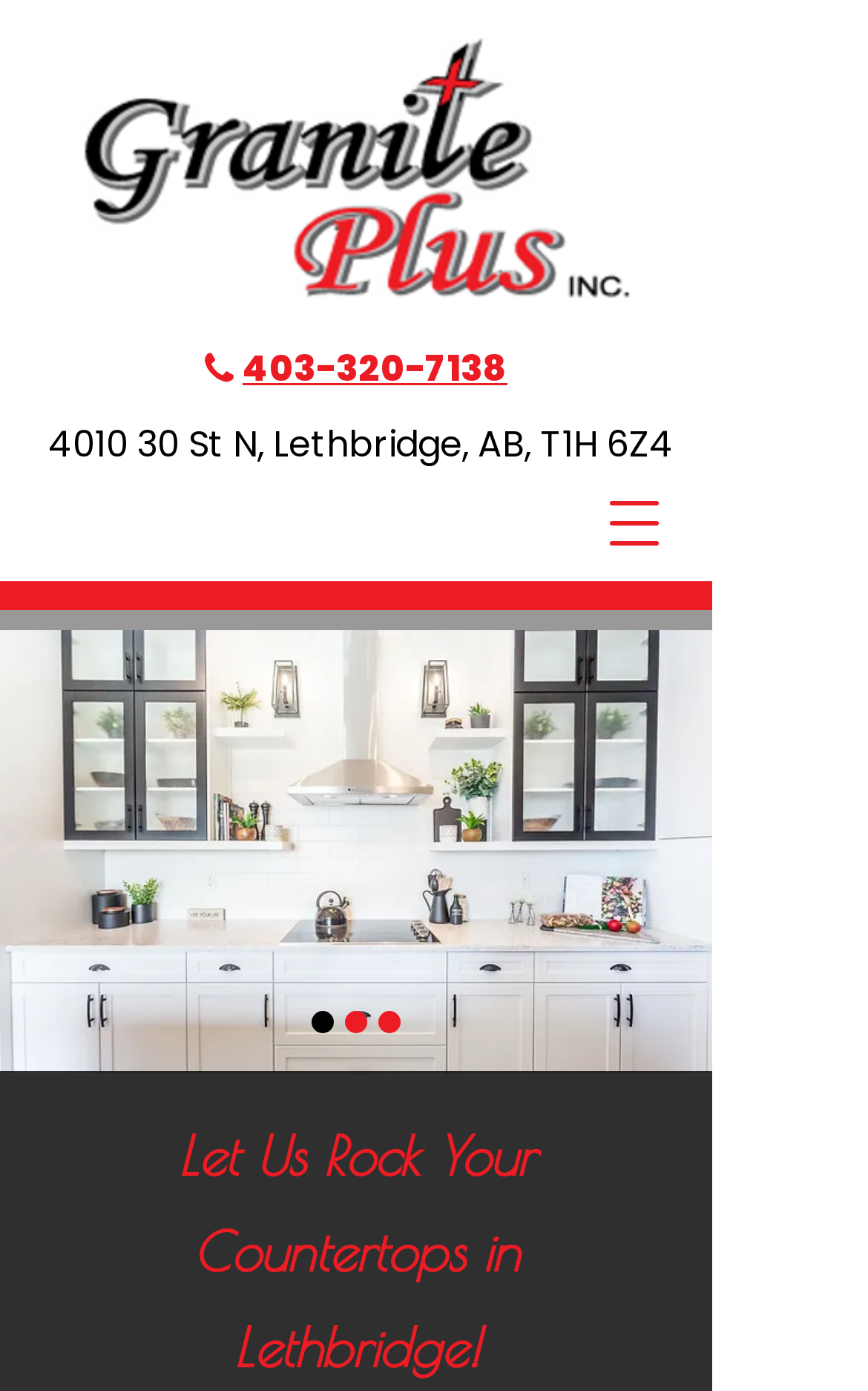Using the provided element description, identify the bounding box coordinates as (top-left x, top-left y, bottom-right x, bottom-right y). Ensure all values are between 0 and 1. Description: 403-320-7138

[0.279, 0.261, 0.585, 0.279]